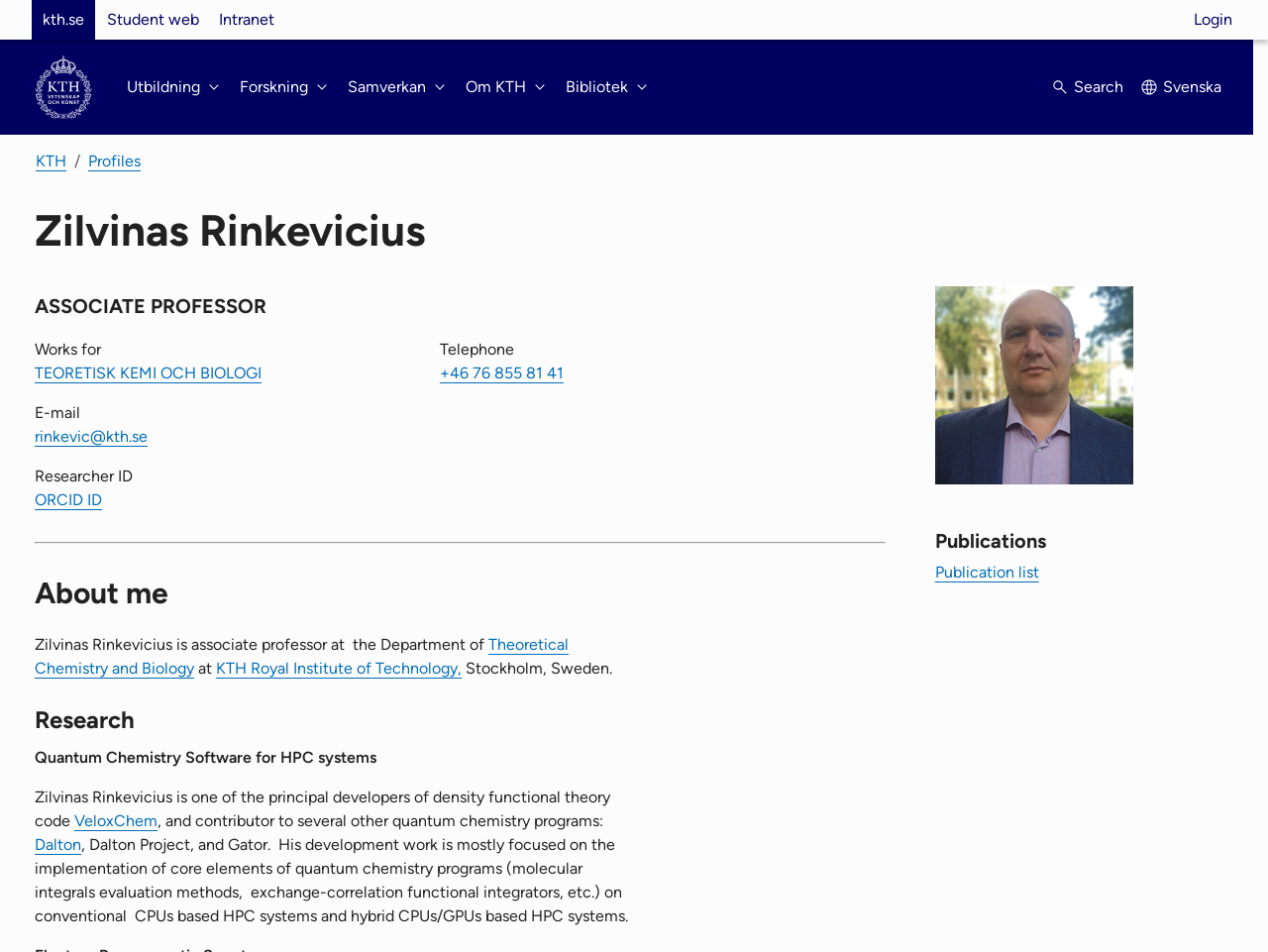Specify the bounding box coordinates of the area to click in order to follow the given instruction: "Search for something."

[0.828, 0.071, 0.886, 0.112]